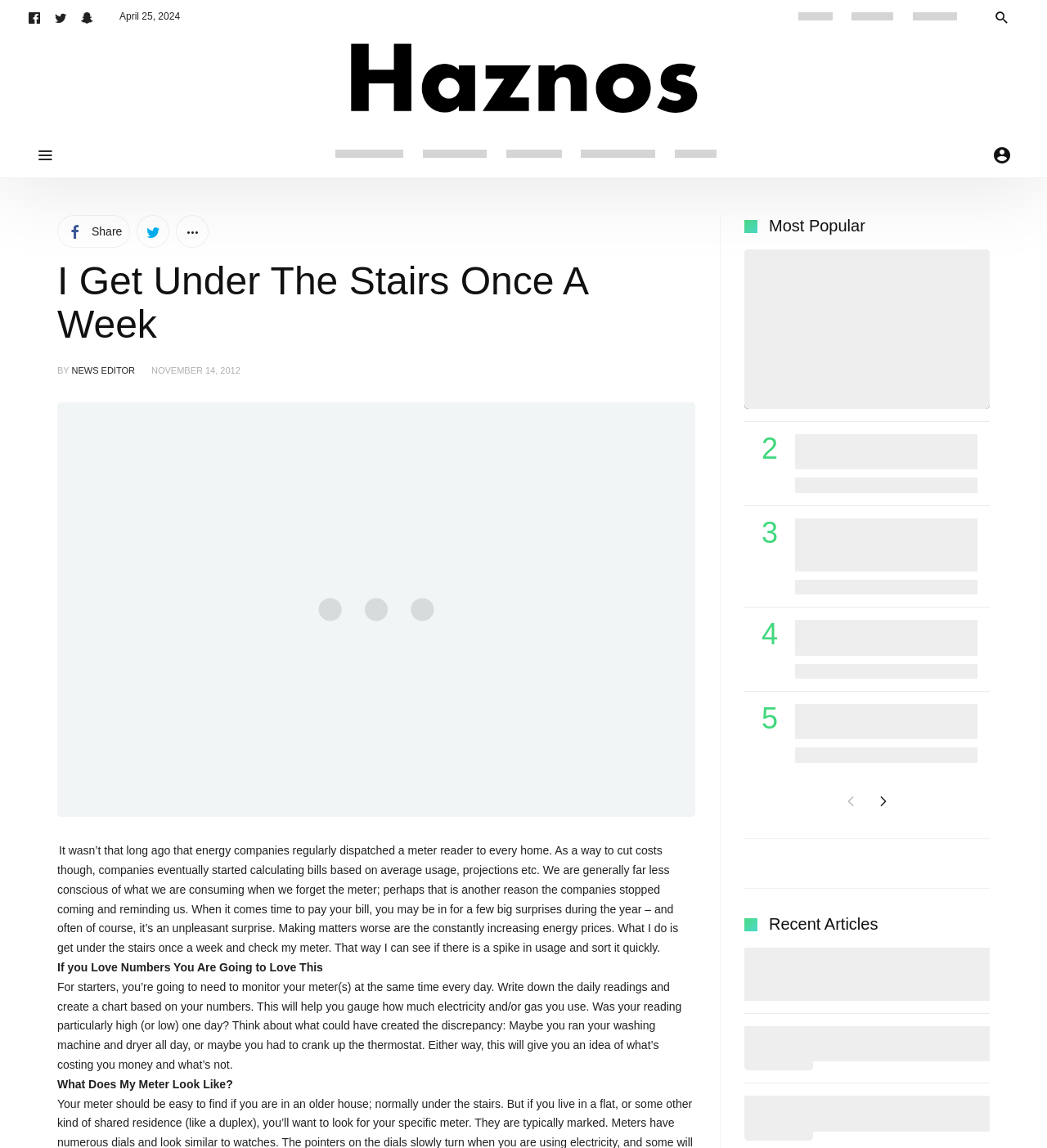Generate a thorough caption detailing the webpage content.

This webpage has a title "I Get Under The Stairs Once A Week" and features a collection of articles and links. At the top, there is a "Follow us" section with three social media links, followed by a date "April 25, 2024". 

Below the title, there is a main article with a heading "I Get Under The Stairs Once A Week" and a subheading "BY NEWS EDITOR". The article discusses the importance of monitoring one's energy consumption and provides tips on how to do so. 

To the right of the main article, there are several links, including "Haznos" and a series of icons. At the bottom of the page, there is a section titled "Most Popular" with four articles, each with a heading, a link, and a date. The articles are titled "What You Should Know About Breast Enlargements", "6 Tips for Selling Your Car Privately", "UK Pension Map Graphic: Brought To You by An Online Investment Company", and "How Buying Wholesale Can Help Save You Money". 

Further down, there are more articles, including "Ooh La La – Why Limousines Wear Berets" and "Core Factors That Impact The Game App Development Cost". The page also features navigation links at the bottom, including "Previous" and "Next" buttons.